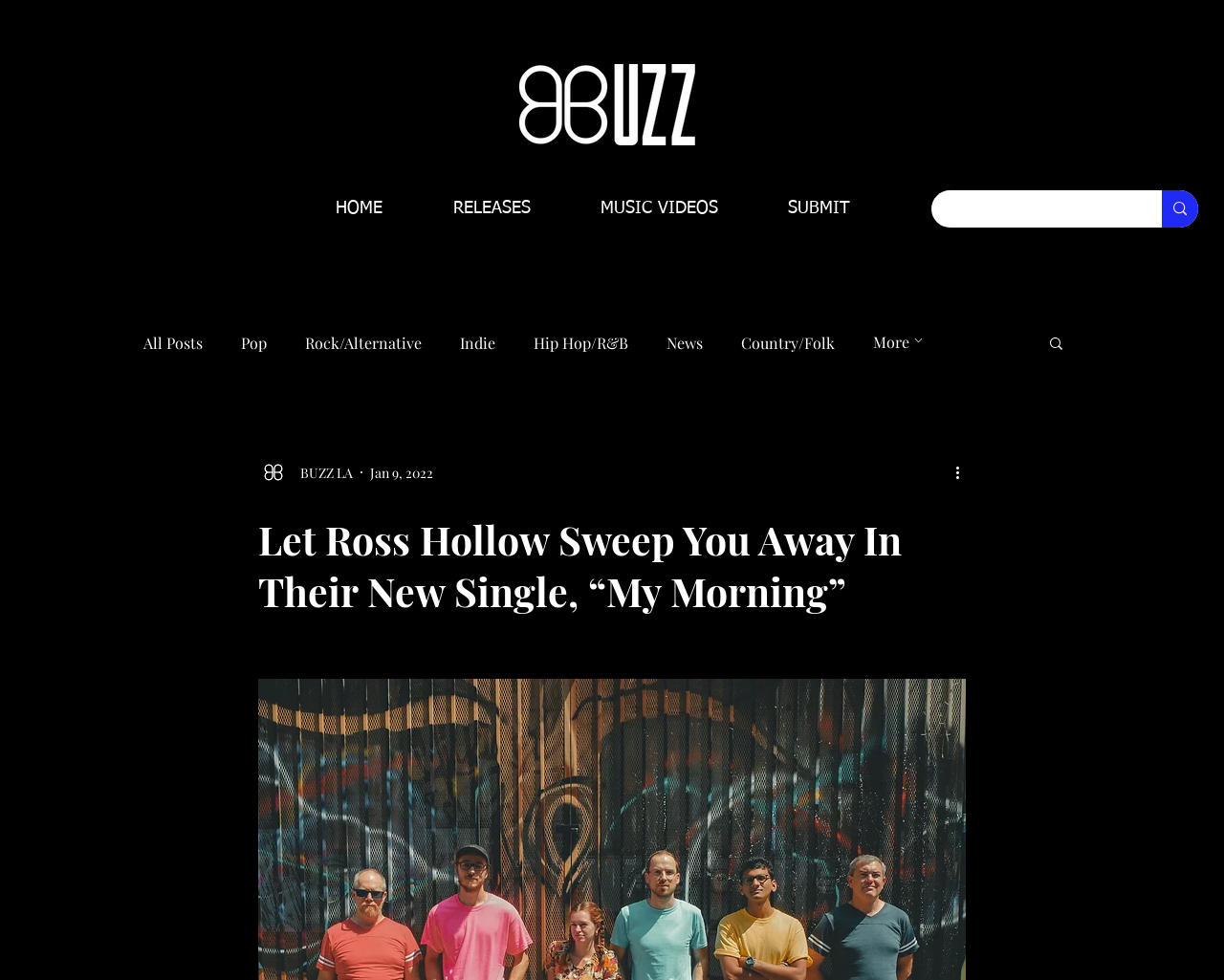Give a detailed explanation of the elements present on the webpage.

The webpage appears to be a music blog or news site, with a focus on the band Ross Hollow. At the top left of the page, there is a logo image of "BUZZ LOGO WHITE.png". Below the logo, there is a navigation menu with links to "HOME", "RELEASES", "MUSIC VIDEOS", and "SUBMIT".

To the right of the navigation menu, there is another navigation section labeled "blog" with links to various music genres such as "Pop", "Rock/Alternative", "Indie", and more. Below this section, there is a search button with a search box and a magnifying glass icon.

The main content of the page is a blog post titled "Let Ross Hollow Sweep You Away In Their New Single, “My Morning”". The post includes a writer's picture and their name "BUZZ LA" at the top right, along with the date "Jan 9, 2022". Below the title, there is a brief description of the band Ross Hollow, mentioning that it was originally the stage name for lead singer Stuart Ross.

There are no images directly related to the band or their music on the page, but there are several icons and buttons throughout the navigation and search sections. The overall layout of the page is organized, with clear headings and concise text.